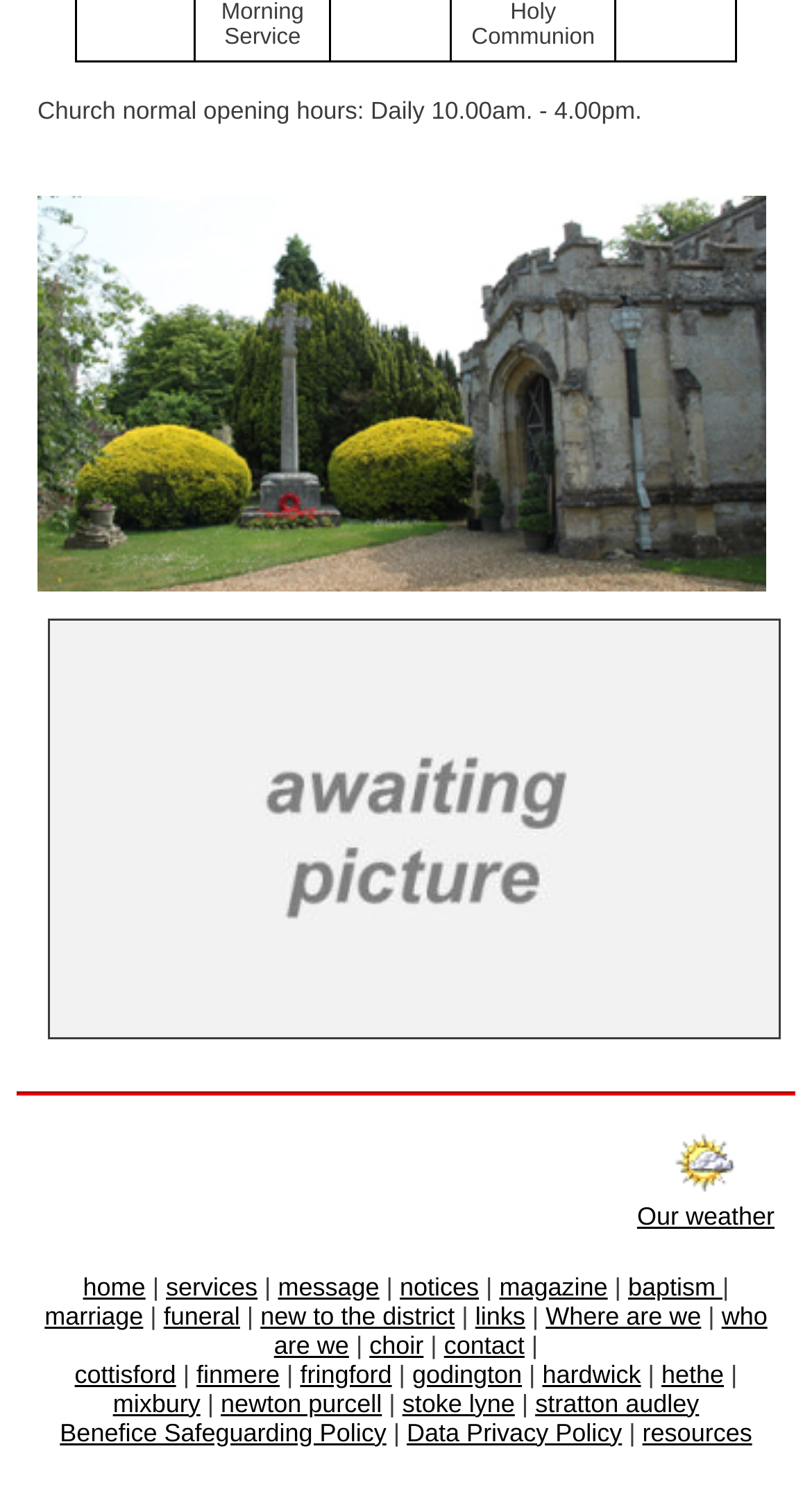Identify the bounding box coordinates of the specific part of the webpage to click to complete this instruction: "Read the magazine".

[0.615, 0.856, 0.748, 0.876]